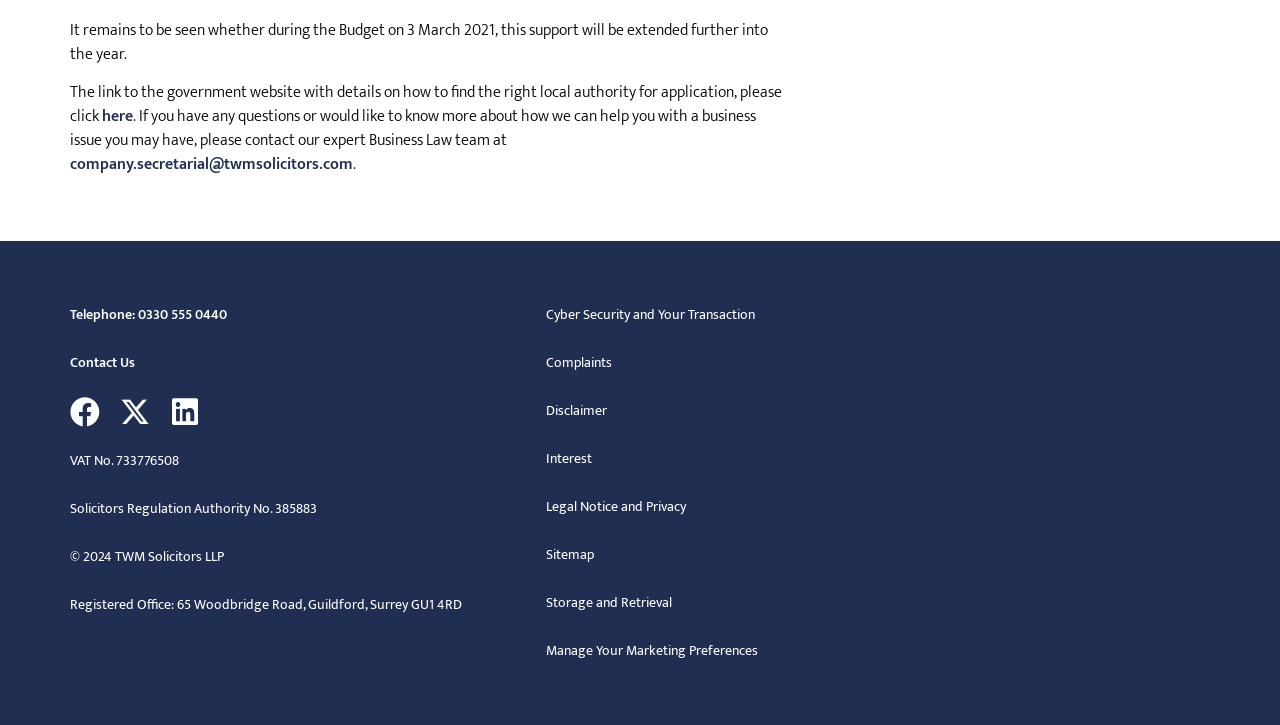Please provide a comprehensive response to the question below by analyzing the image: 
What is the VAT number of TWM Solicitors LLP?

I found the VAT number by reading the StaticText 'VAT No. 733776508' which is located near the bottom of the webpage.